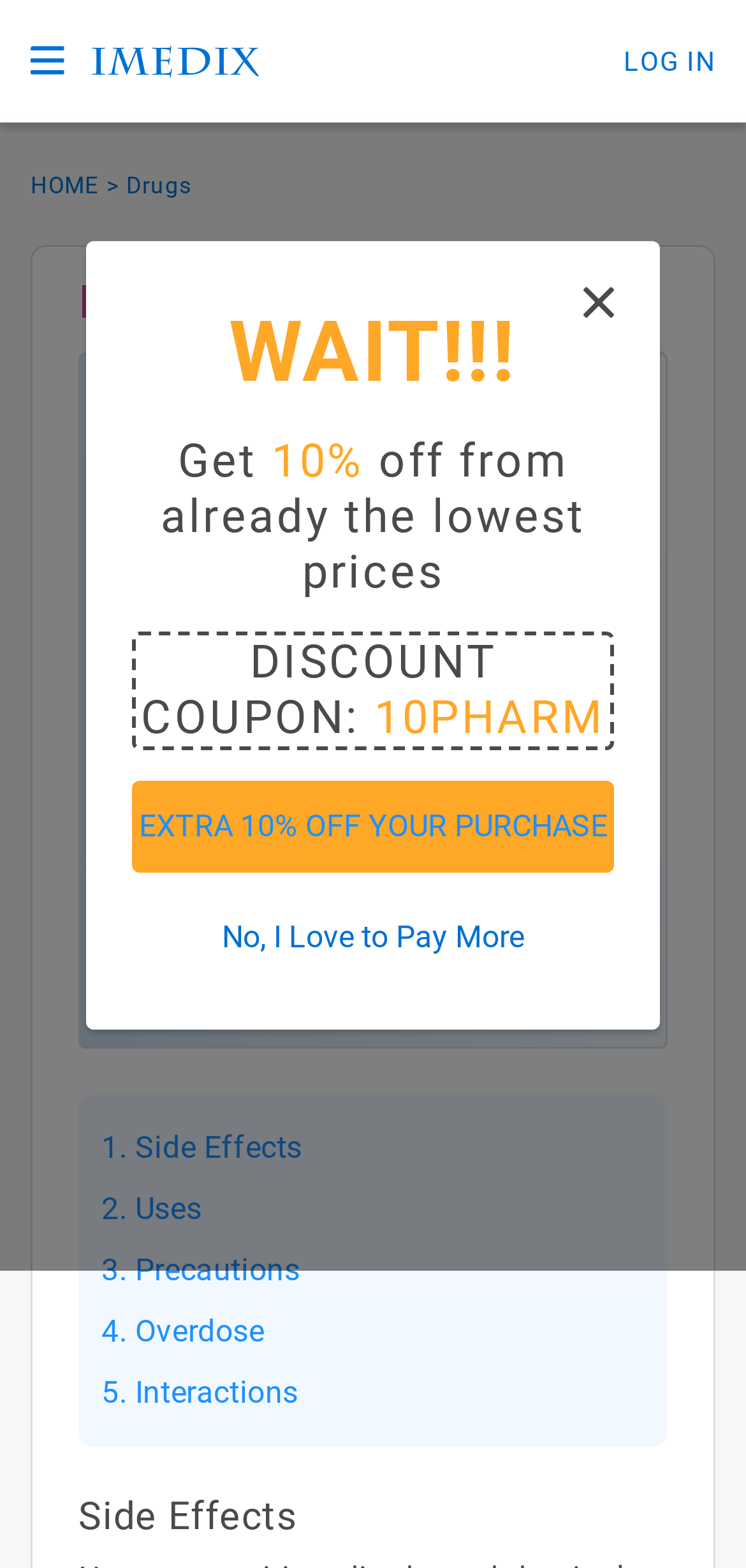What is the purpose of Lonafarnib 75 Mg Capsule?
Answer the question with a detailed explanation, including all necessary information.

I found the answer by looking at the text 'Lonafarnib 75 Mg Capsule is a medication used in the treatment of rare genetic disorders such as progeria. It helps to manage and slow down the progression of the disease, improving the life expectancy and quality of those affected.' which indicates the purpose of Lonafarnib 75 Mg Capsule.